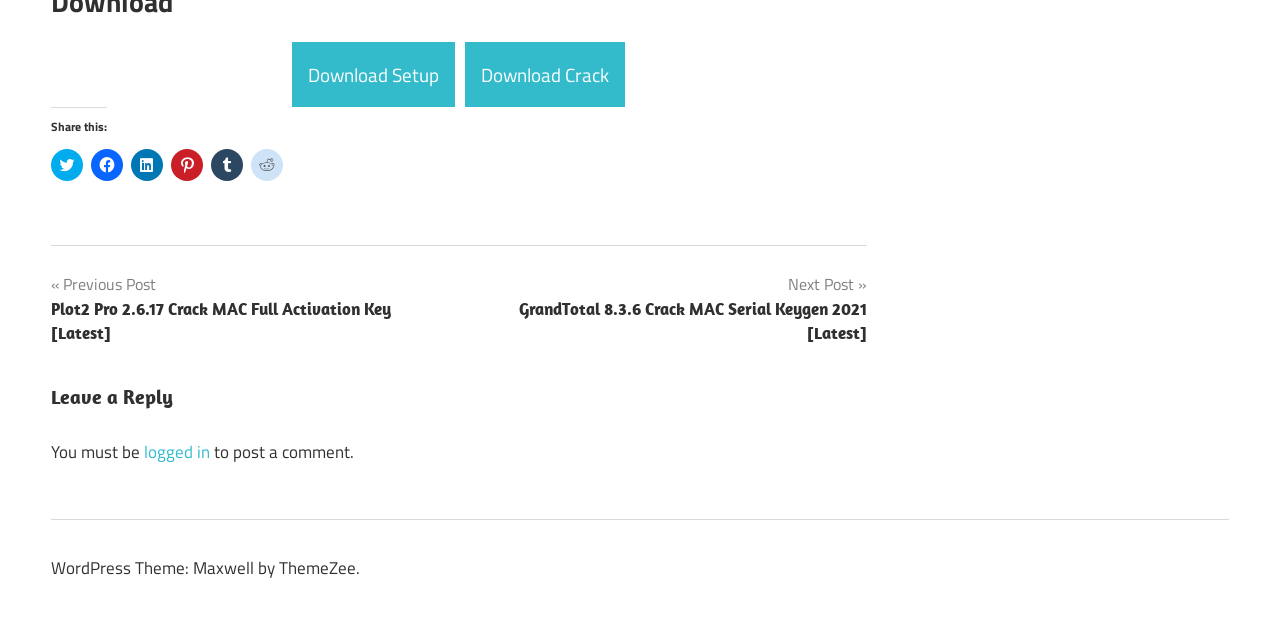Find the UI element described as: "Prolonged Serial Monitor Activation Key" and predict its bounding box coordinates. Ensure the coordinates are four float numbers between 0 and 1, [left, top, right, bottom].

[0.042, 0.401, 0.105, 0.601]